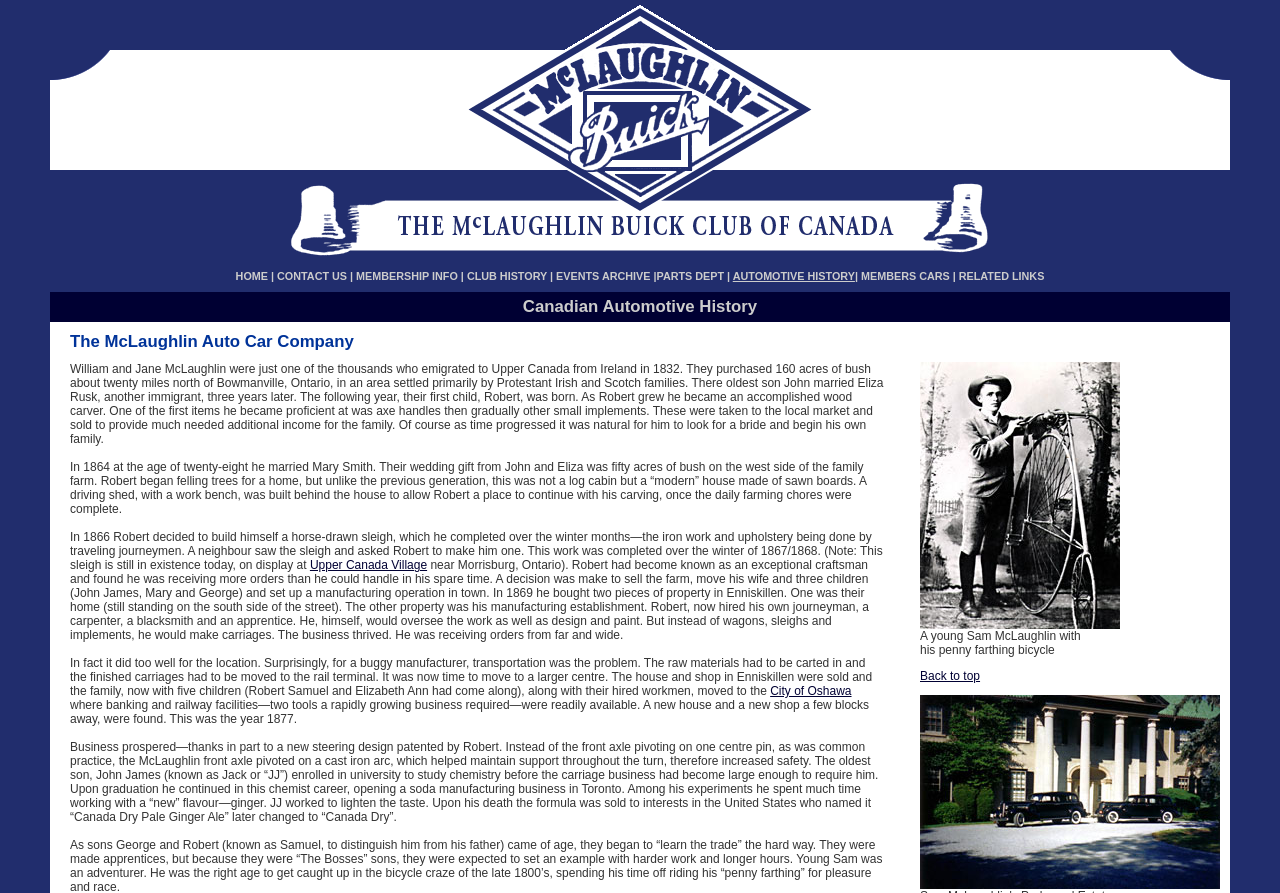Where is the McLaughlin family's original home located?
Please give a detailed and thorough answer to the question, covering all relevant points.

The webpage mentions that Robert McLaughlin bought two pieces of property in Enniskillen, one of which was his home. This information can be found in the paragraph that discusses the McLaughlin family's move to Enniskillen.